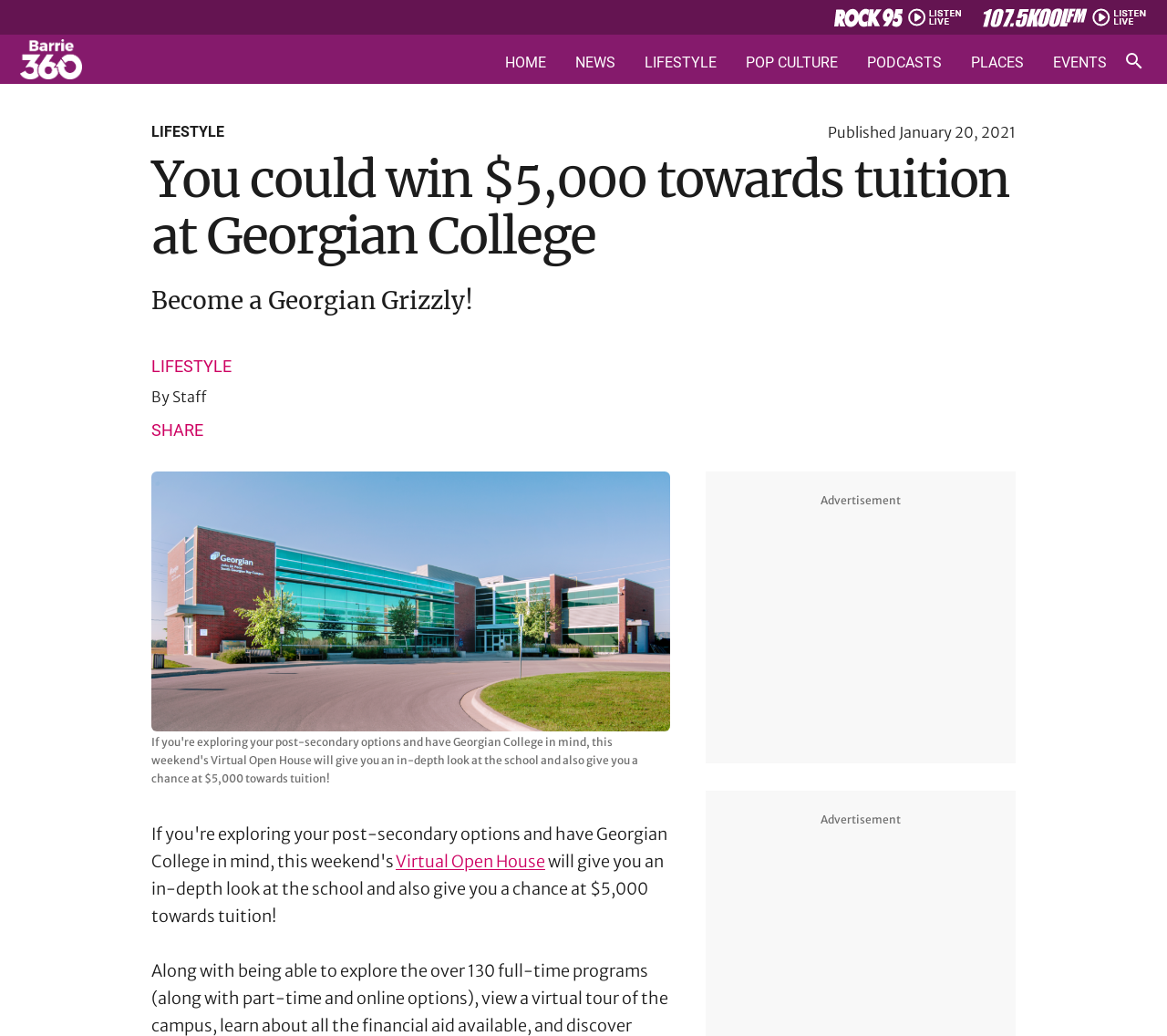Provide a one-word or one-phrase answer to the question:
What is the amount of money mentioned in the article?

$5,000